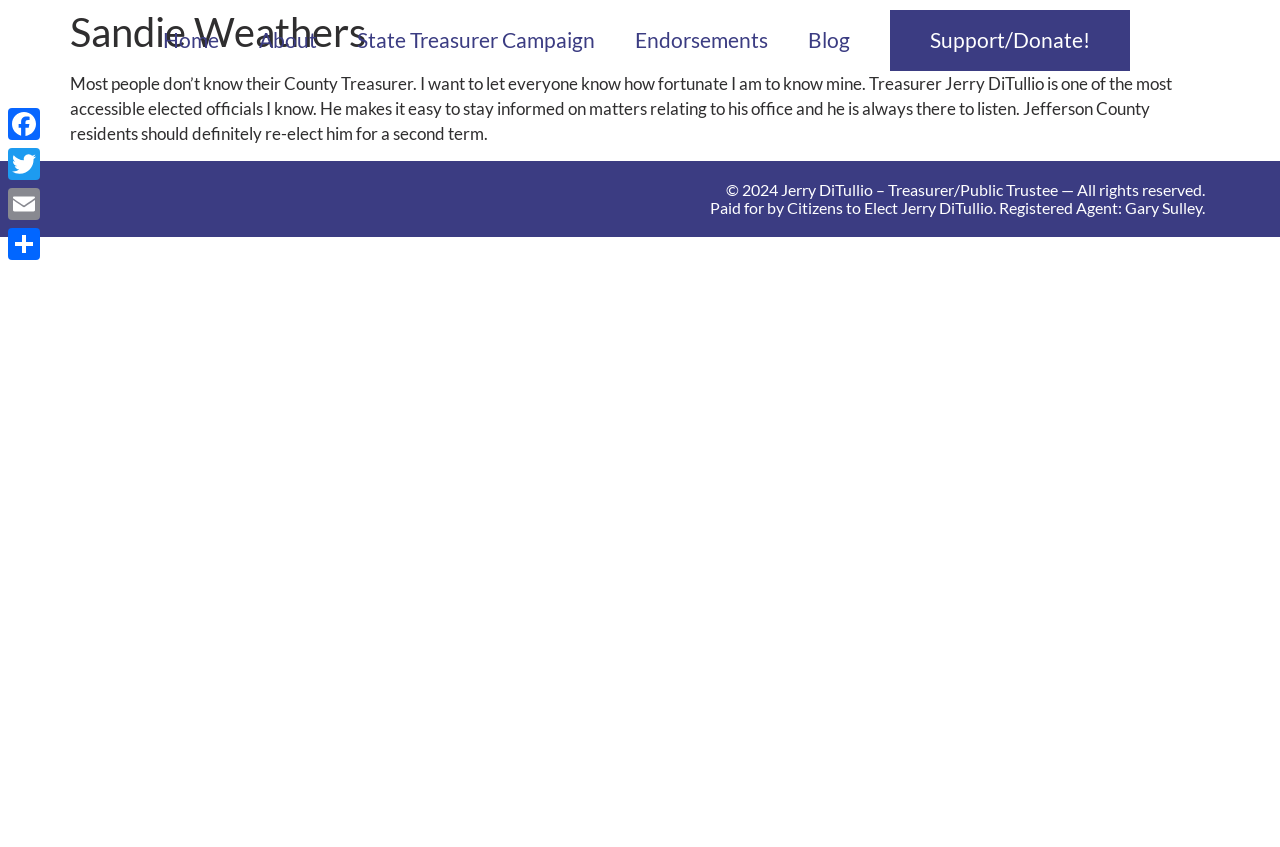Using the format (top-left x, top-left y, bottom-right x, bottom-right y), and given the element description, identify the bounding box coordinates within the screenshot: About

[0.187, 0.036, 0.263, 0.06]